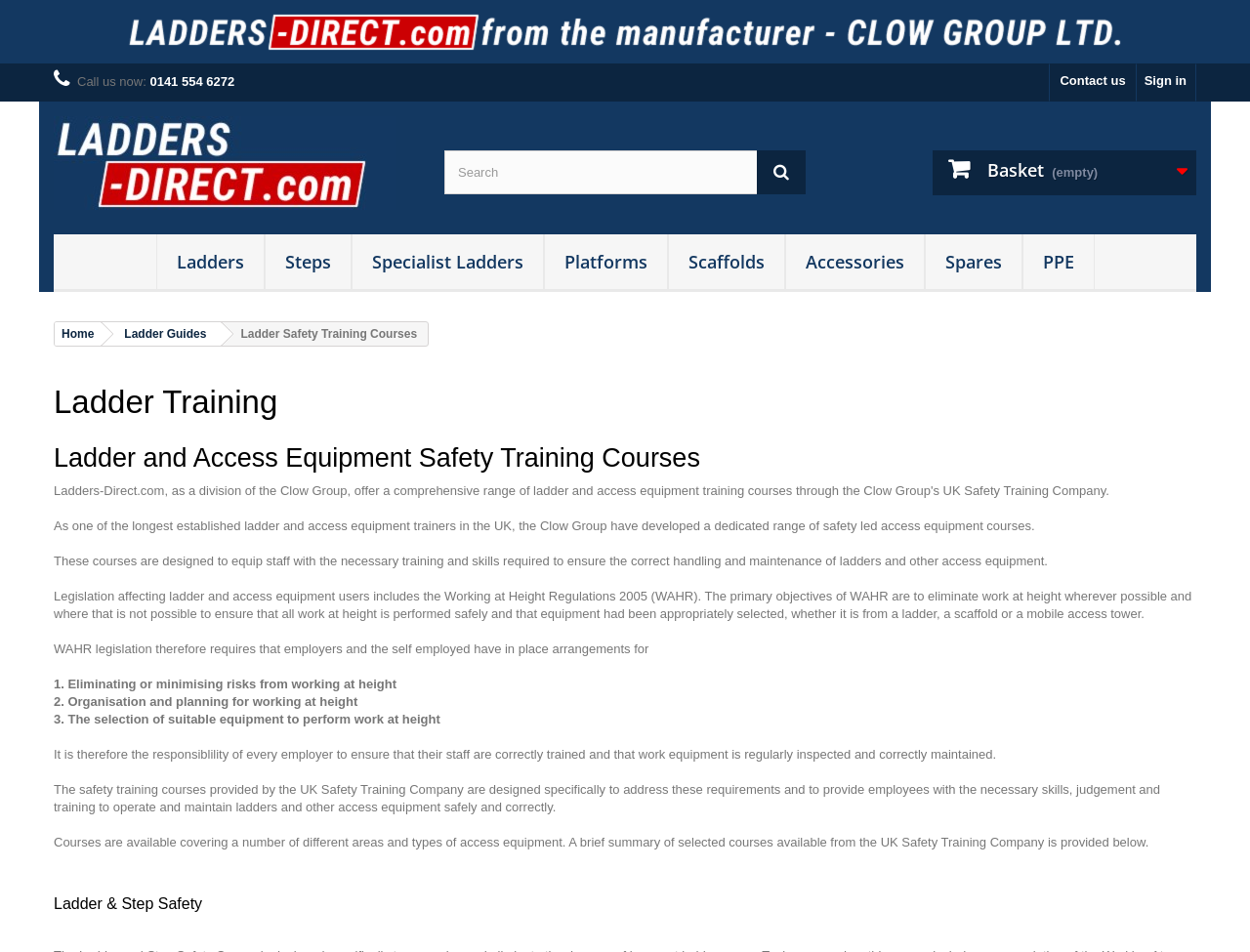Refer to the image and offer a detailed explanation in response to the question: What is the phone number?

I found the phone number by looking at the top-right corner of the webpage, where it says 'Call us now:' followed by the phone number '0141 554 6272'.